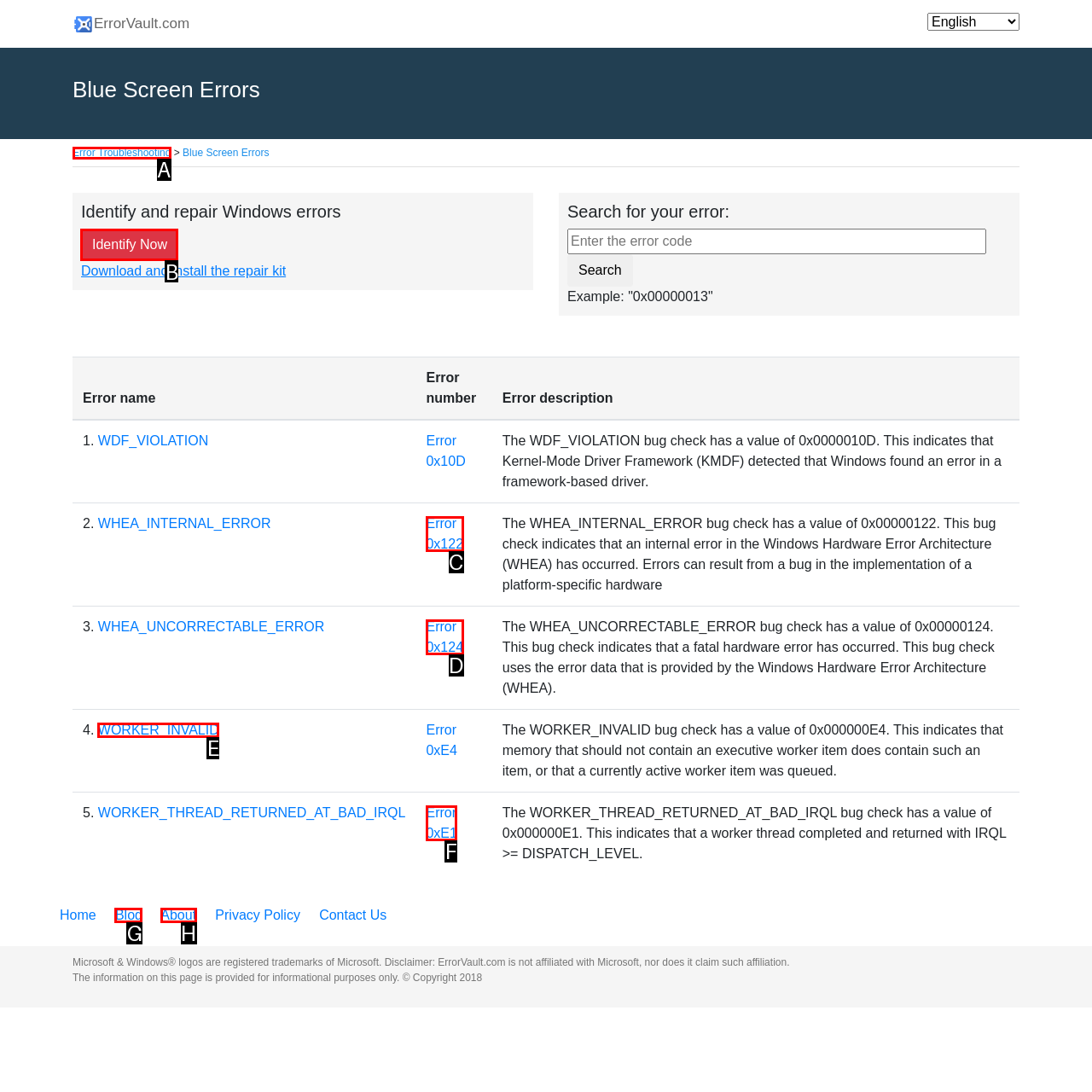Determine the letter of the UI element I should click on to complete the task: Identify and repair Windows errors from the provided choices in the screenshot.

B